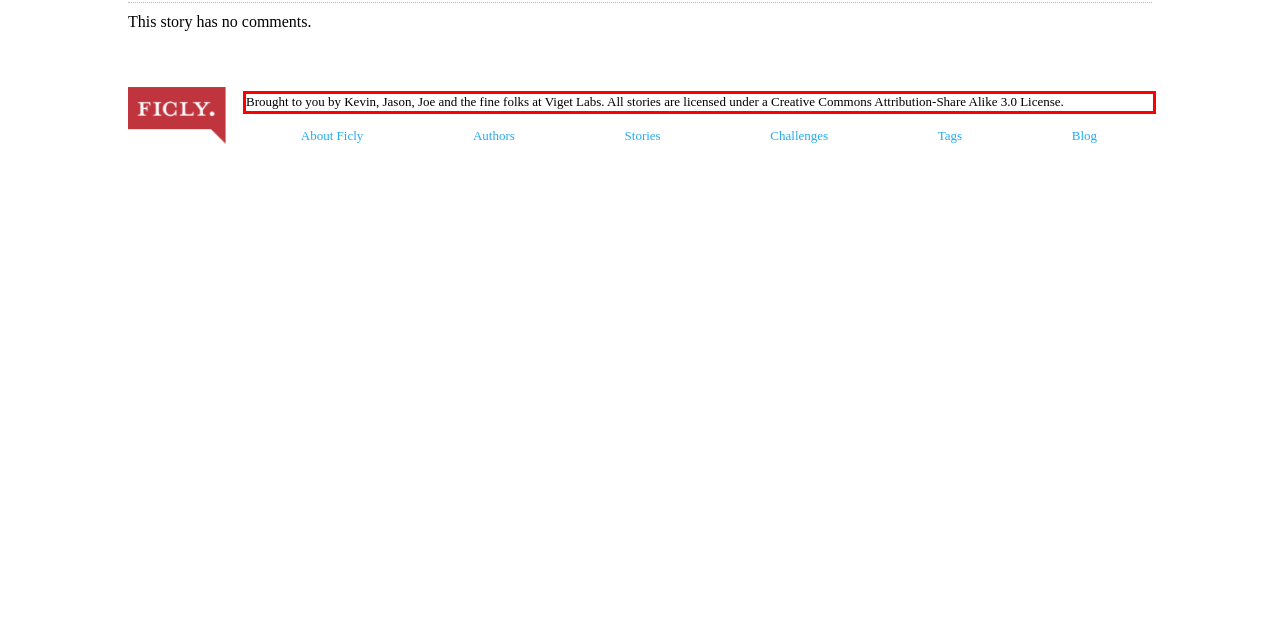You have a screenshot of a webpage with a red bounding box. Identify and extract the text content located inside the red bounding box.

Brought to you by Kevin, Jason, Joe and the fine folks at Viget Labs. All stories are licensed under a Creative Commons Attribution-Share Alike 3.0 License.